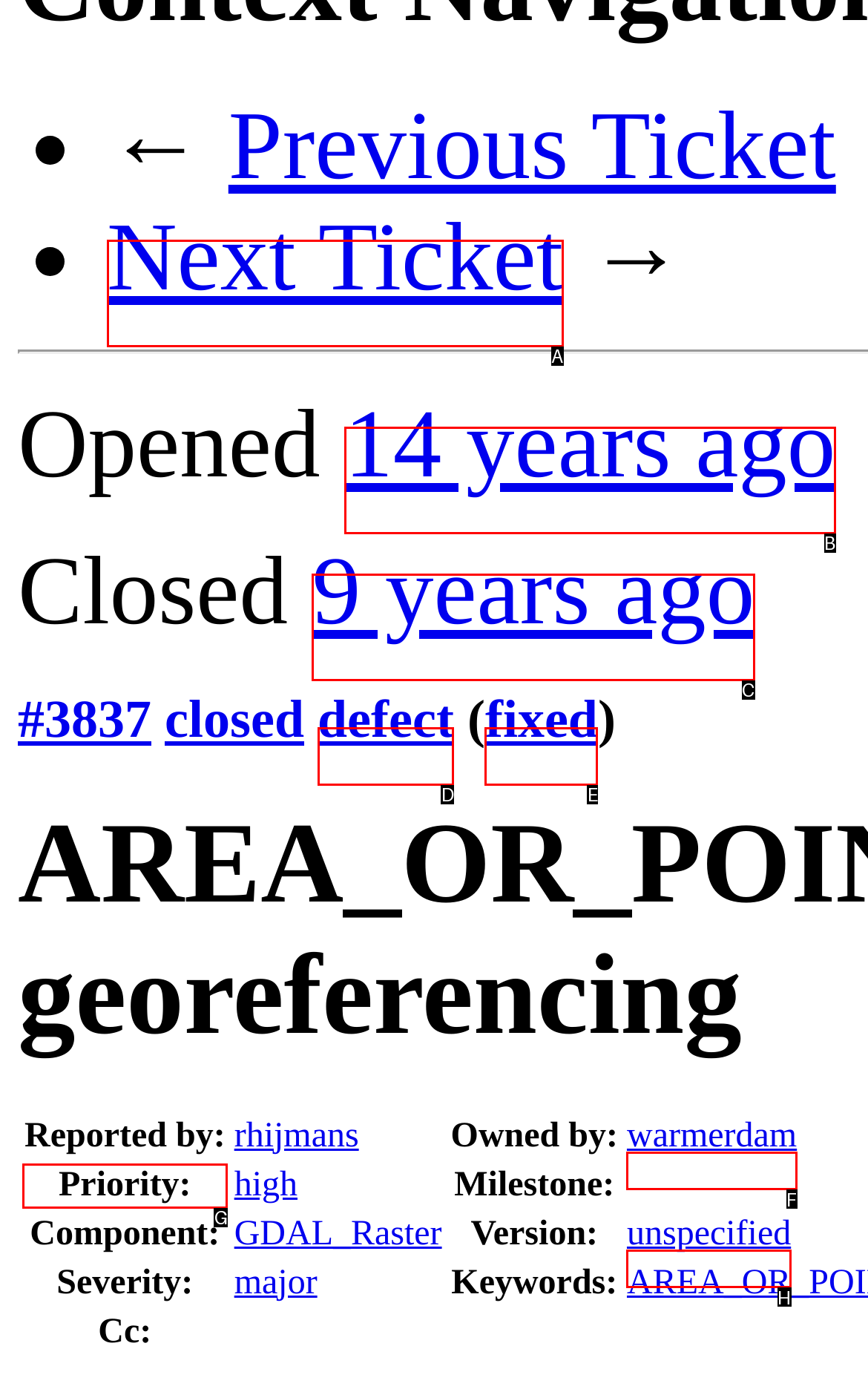What is the letter of the UI element you should click to check priority? Provide the letter directly.

G